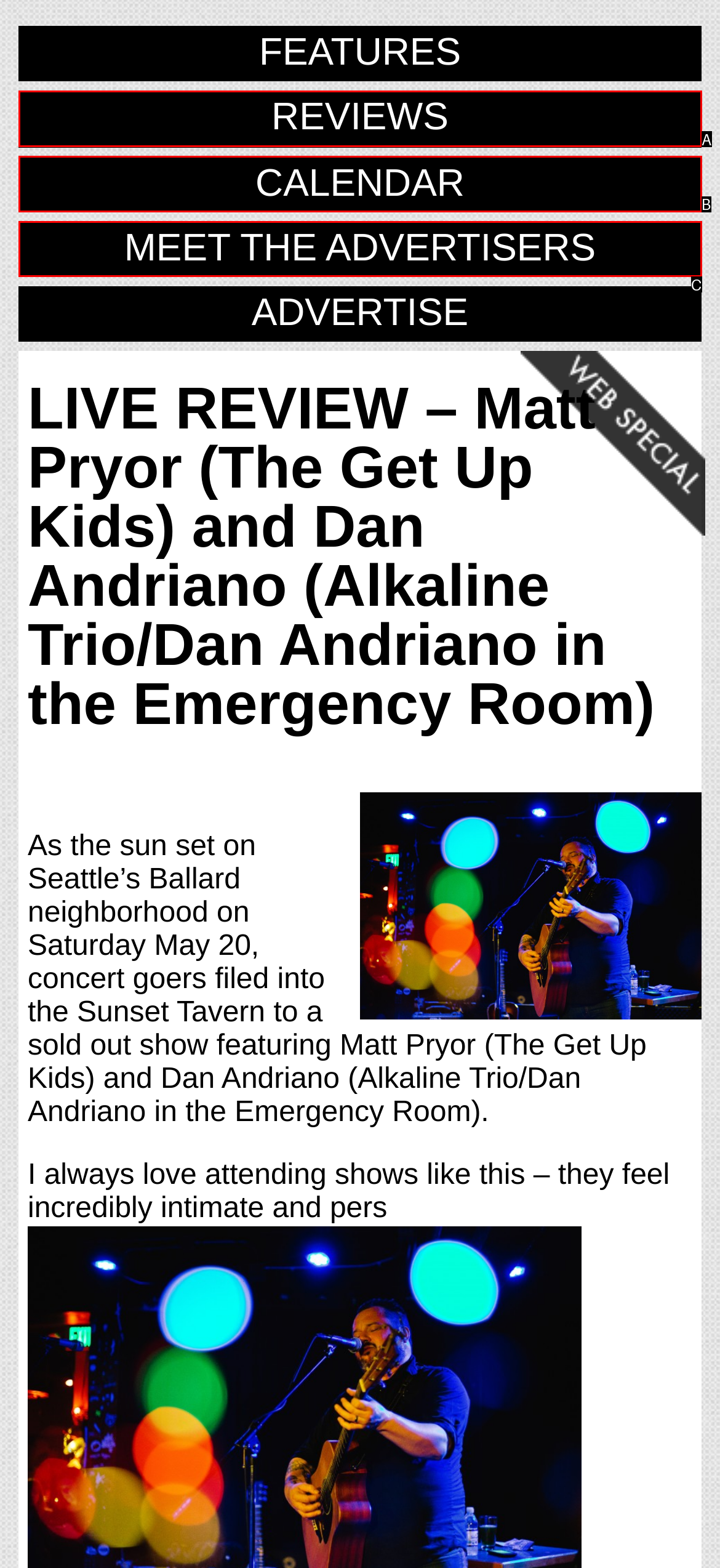Match the HTML element to the description: MEET THE ADVERTISERS. Respond with the letter of the correct option directly.

C